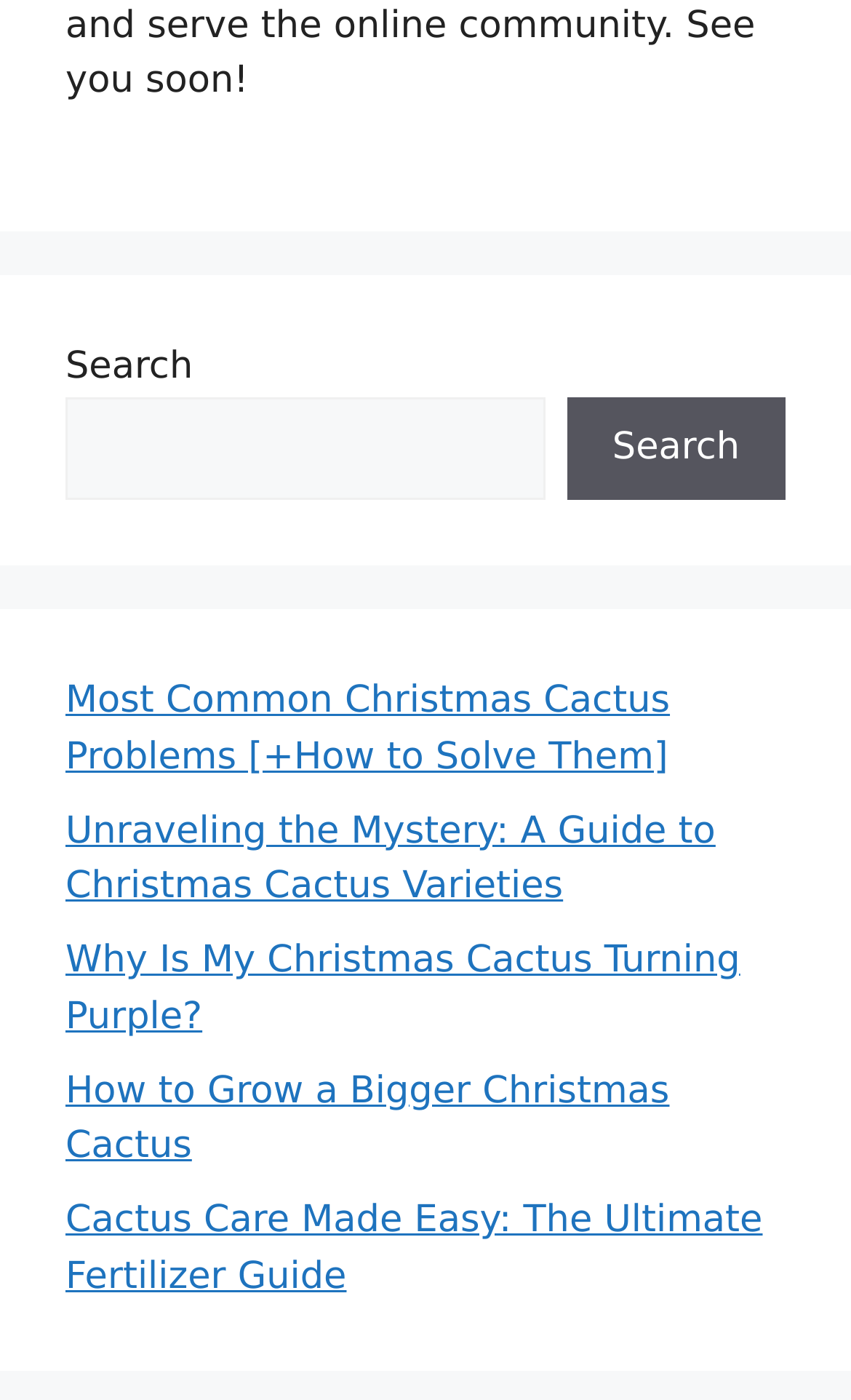Identify the bounding box coordinates for the UI element described as follows: parent_node: Search name="s". Use the format (top-left x, top-left y, bottom-right x, bottom-right y) and ensure all values are floating point numbers between 0 and 1.

[0.077, 0.284, 0.64, 0.358]